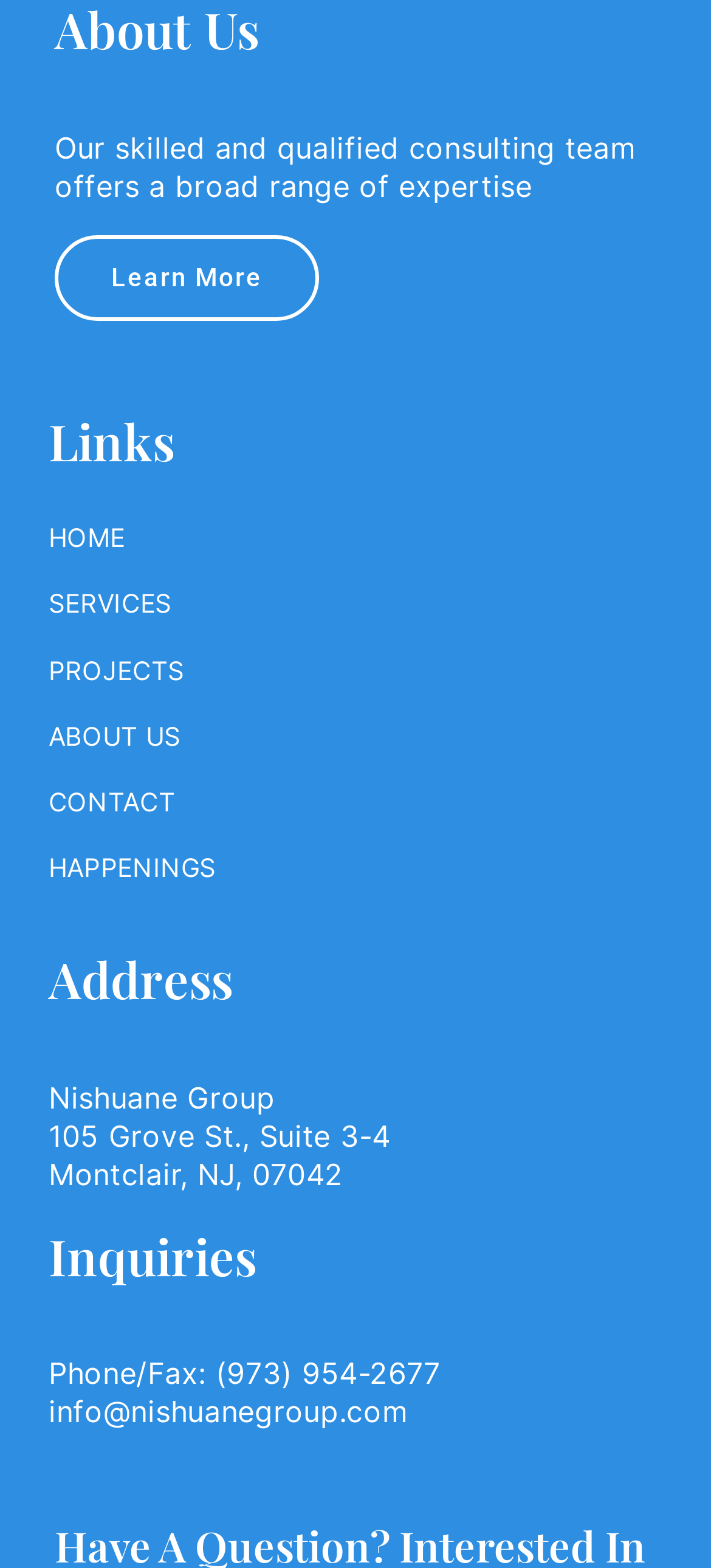Please pinpoint the bounding box coordinates for the region I should click to adhere to this instruction: "Send an email to the company".

[0.068, 0.888, 0.574, 0.912]